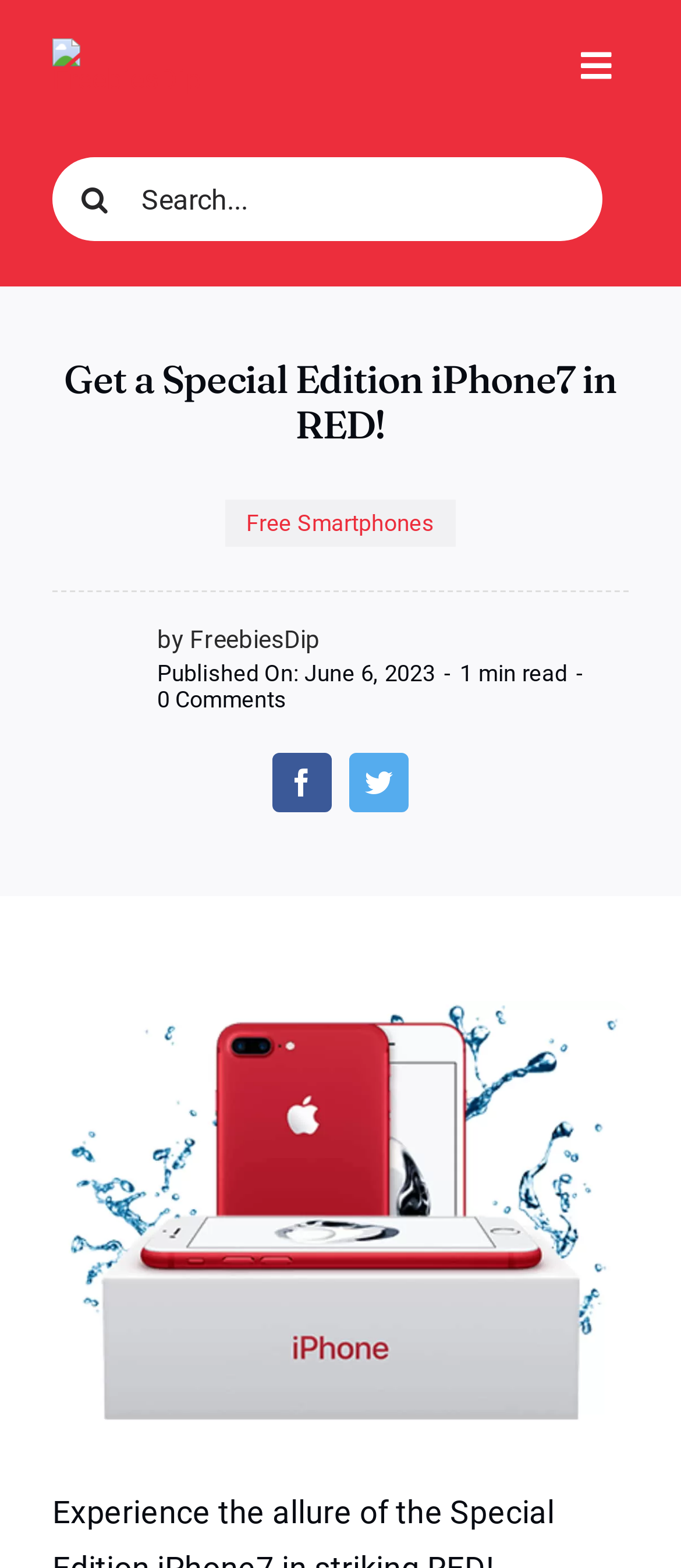Determine the webpage's heading and output its text content.

Get a Special Edition iPhone7 in RED!